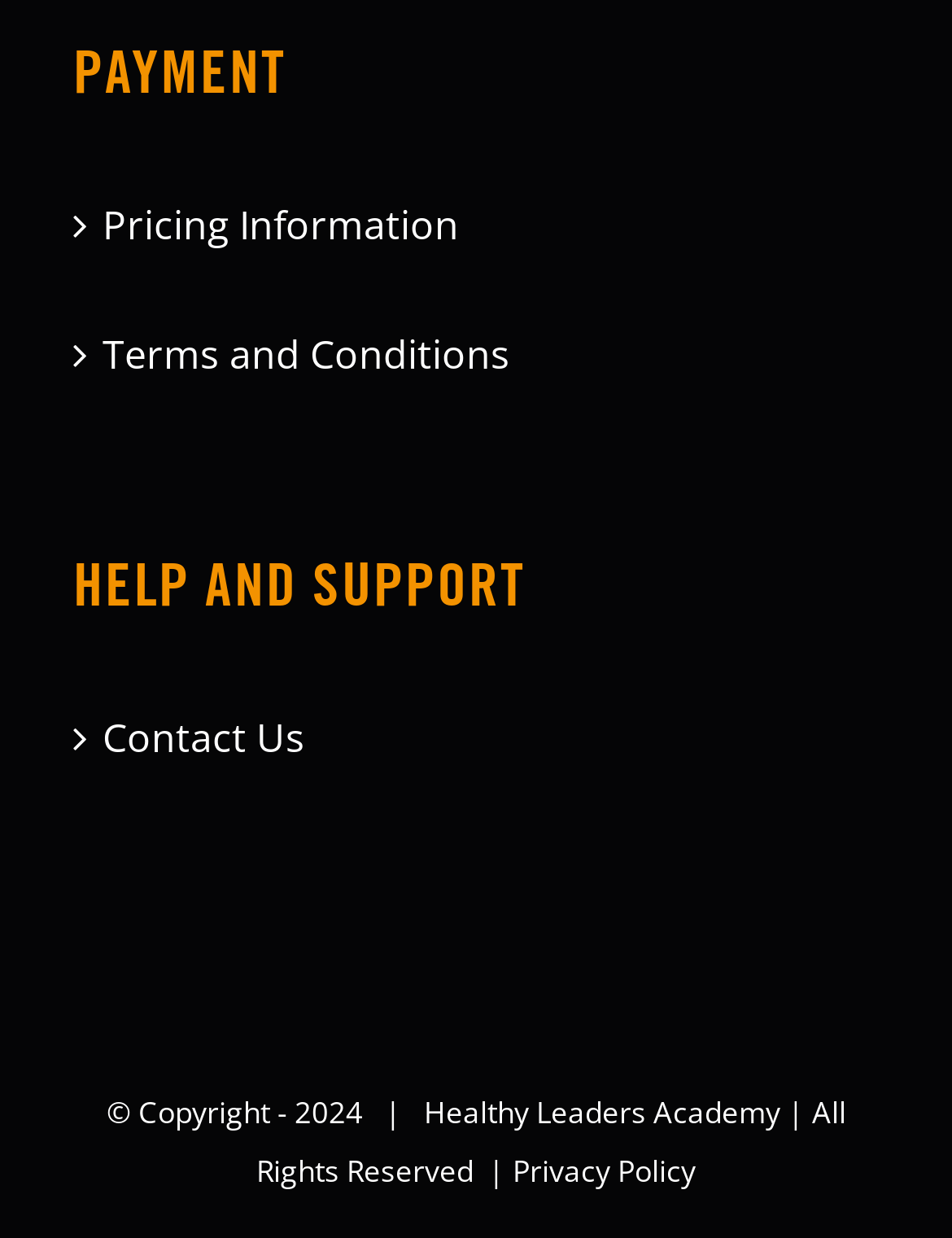Reply to the question below using a single word or brief phrase:
What is the year of copyright?

2024